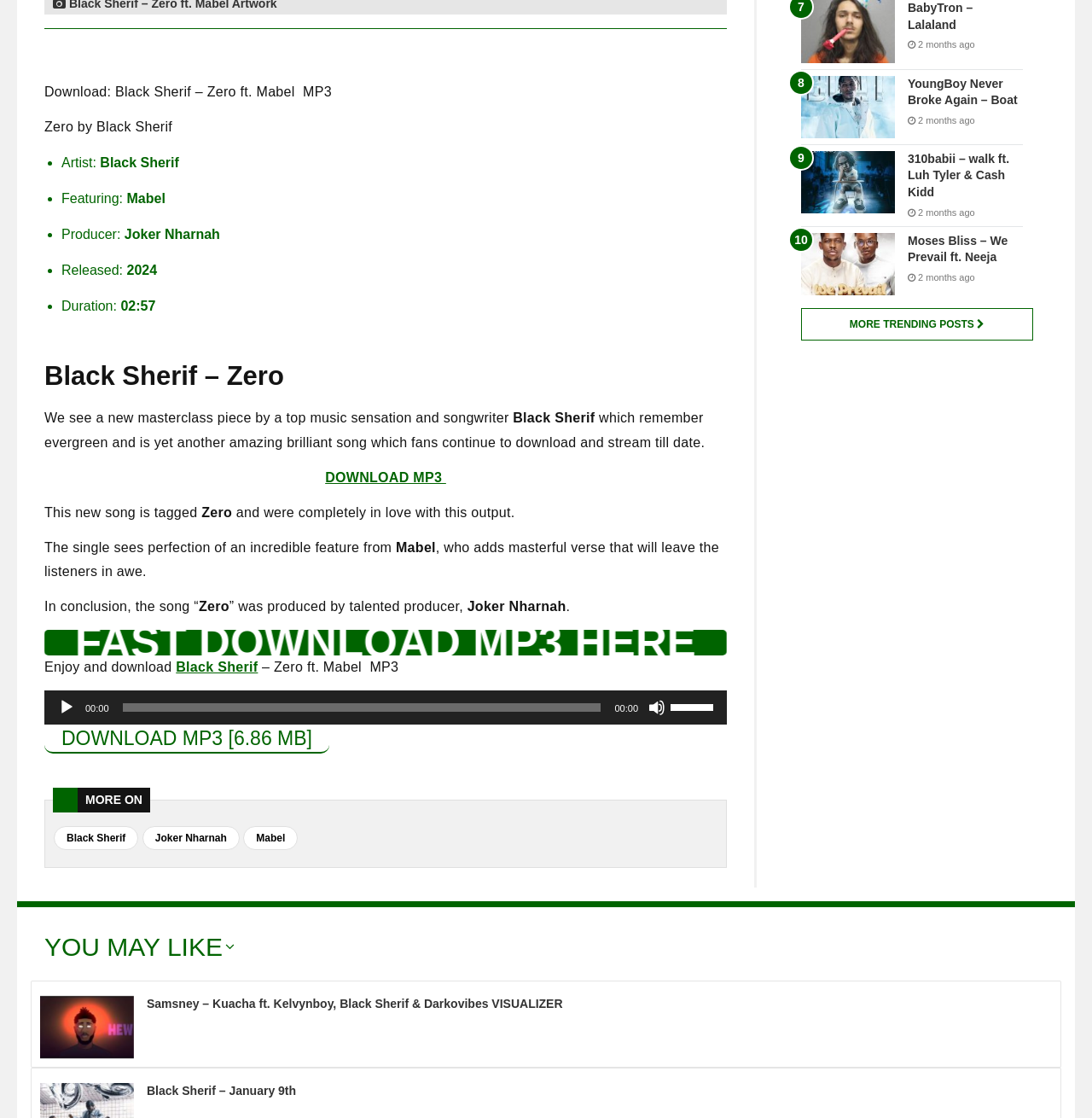What is the size of the MP3 file?
Your answer should be a single word or phrase derived from the screenshot.

6.86 MB